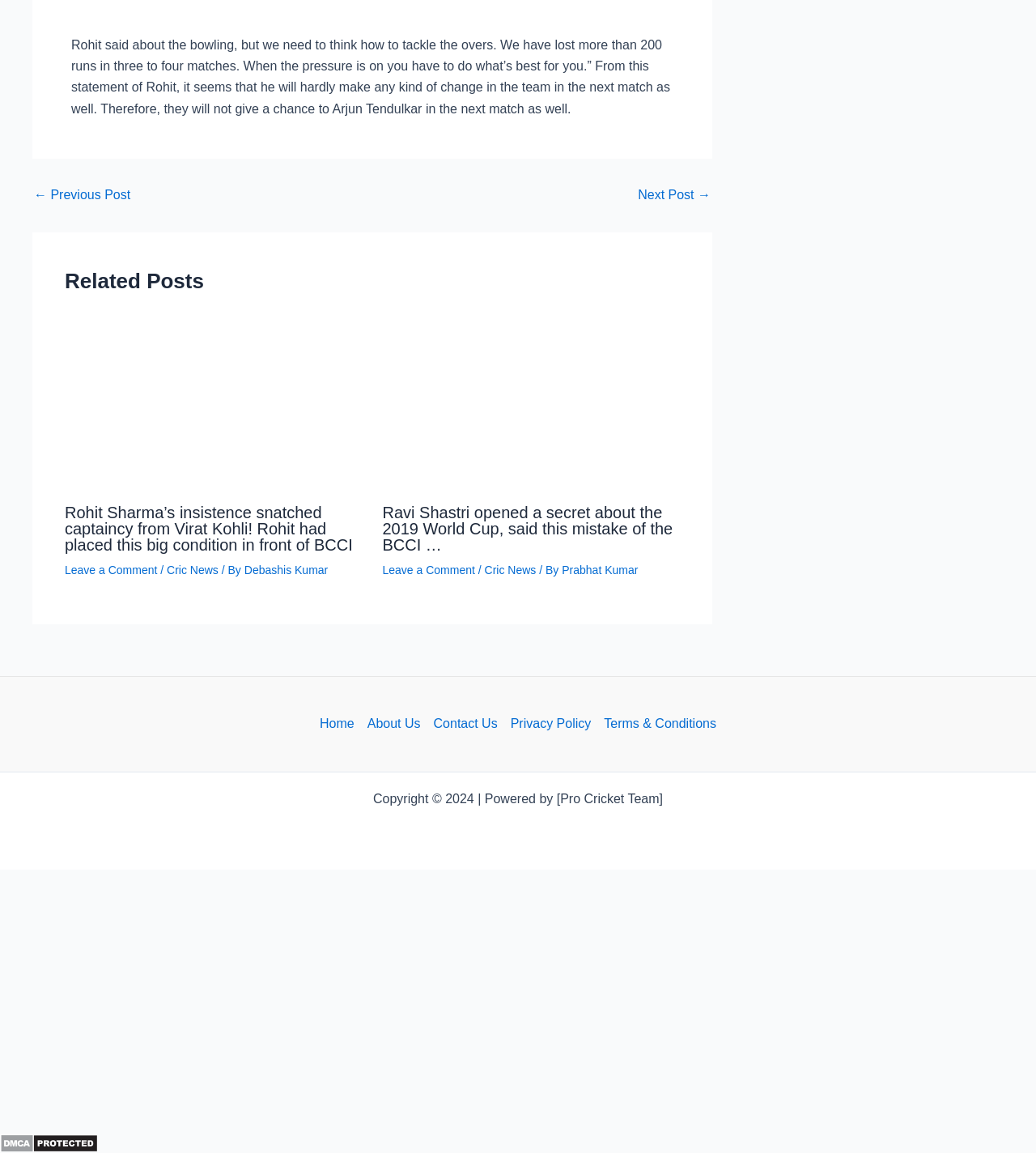Identify the bounding box coordinates of the clickable region to carry out the given instruction: "Click on the 'About Us' link".

[0.348, 0.619, 0.412, 0.637]